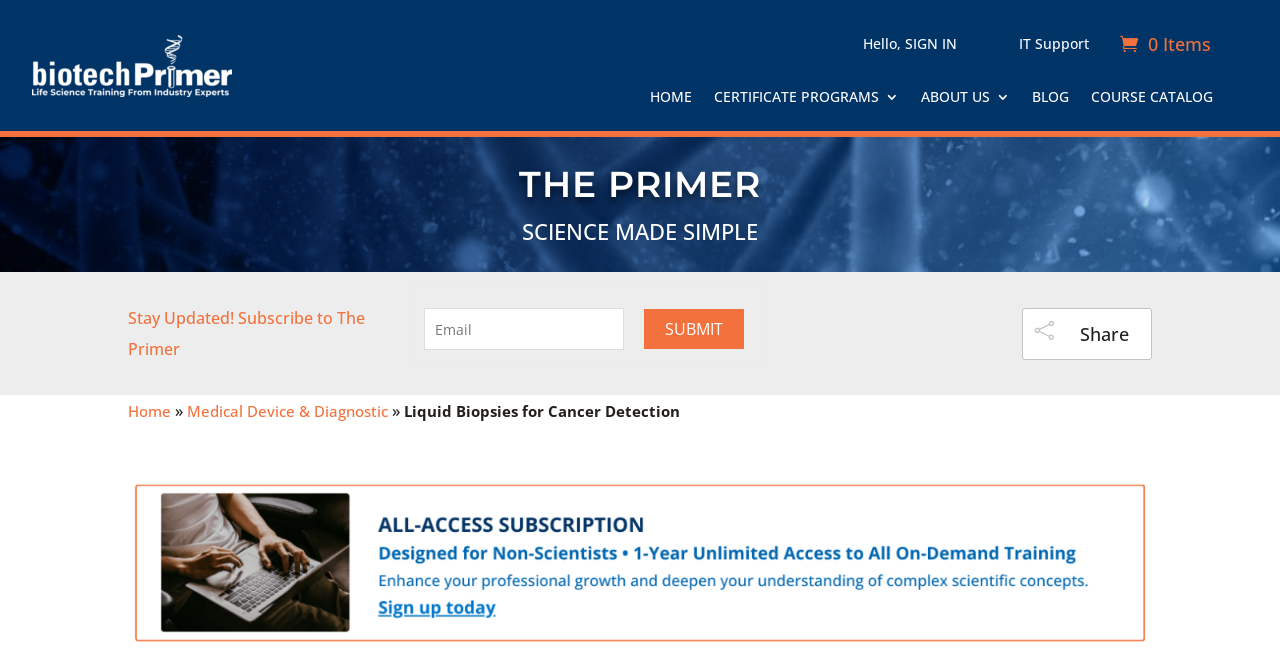Please determine the bounding box coordinates of the section I need to click to accomplish this instruction: "Sign in".

[0.659, 0.011, 0.763, 0.121]